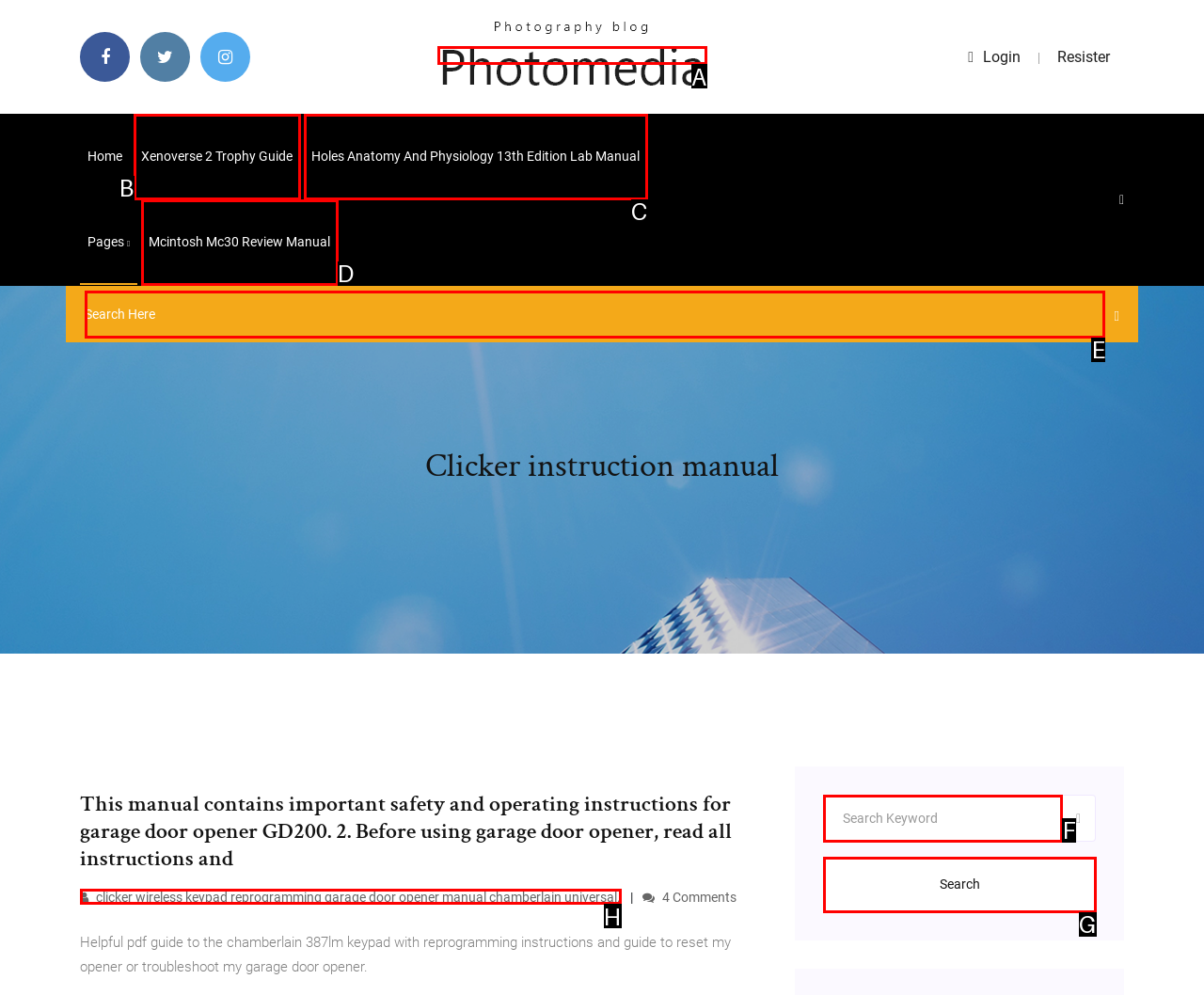Find the HTML element that matches the description: Mcintosh mc30 review manual
Respond with the corresponding letter from the choices provided.

D